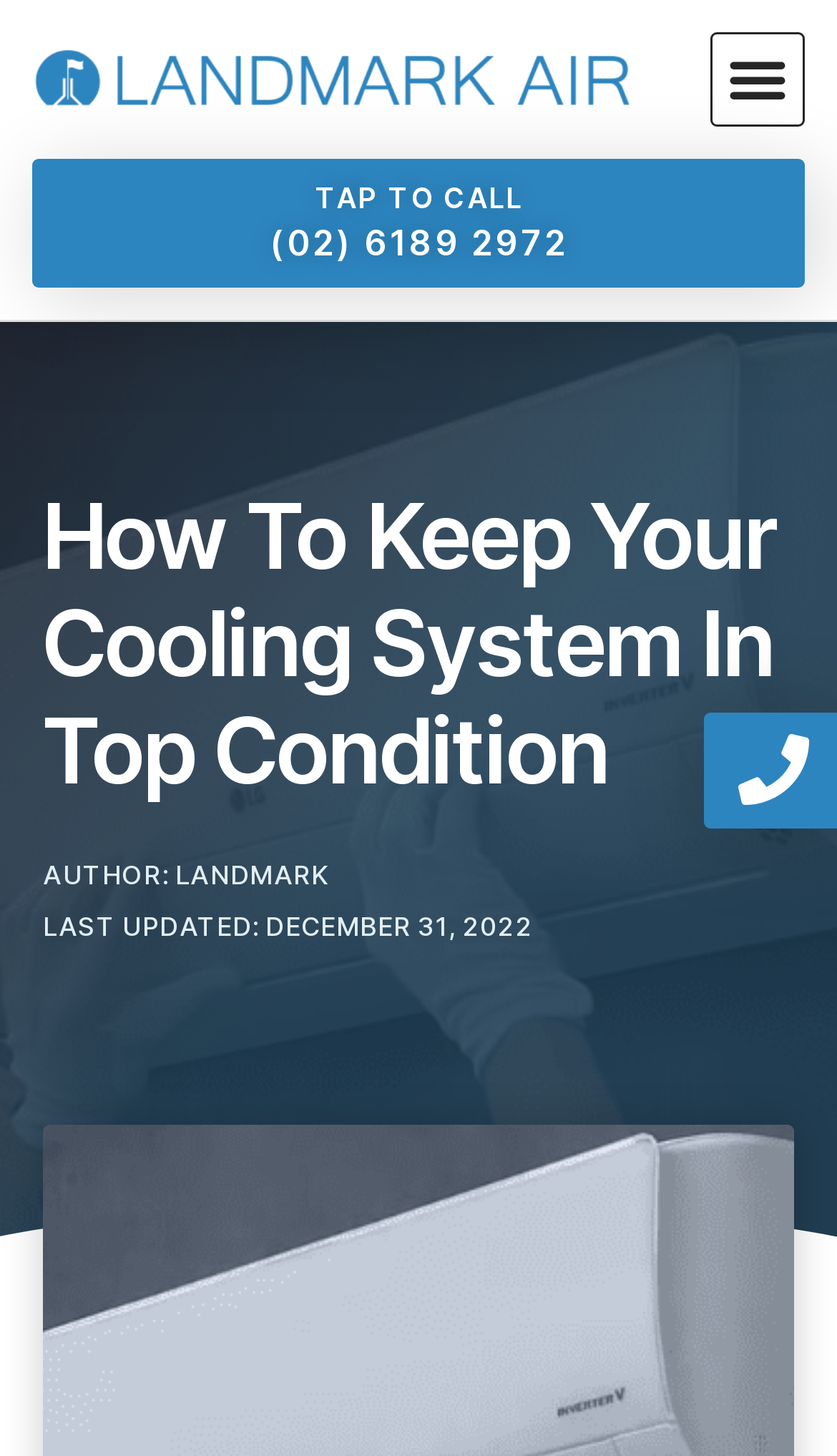From the webpage screenshot, identify the region described by Author: landmark. Provide the bounding box coordinates as (top-left x, top-left y, bottom-right x, bottom-right y), with each value being a floating point number between 0 and 1.

[0.051, 0.584, 0.393, 0.619]